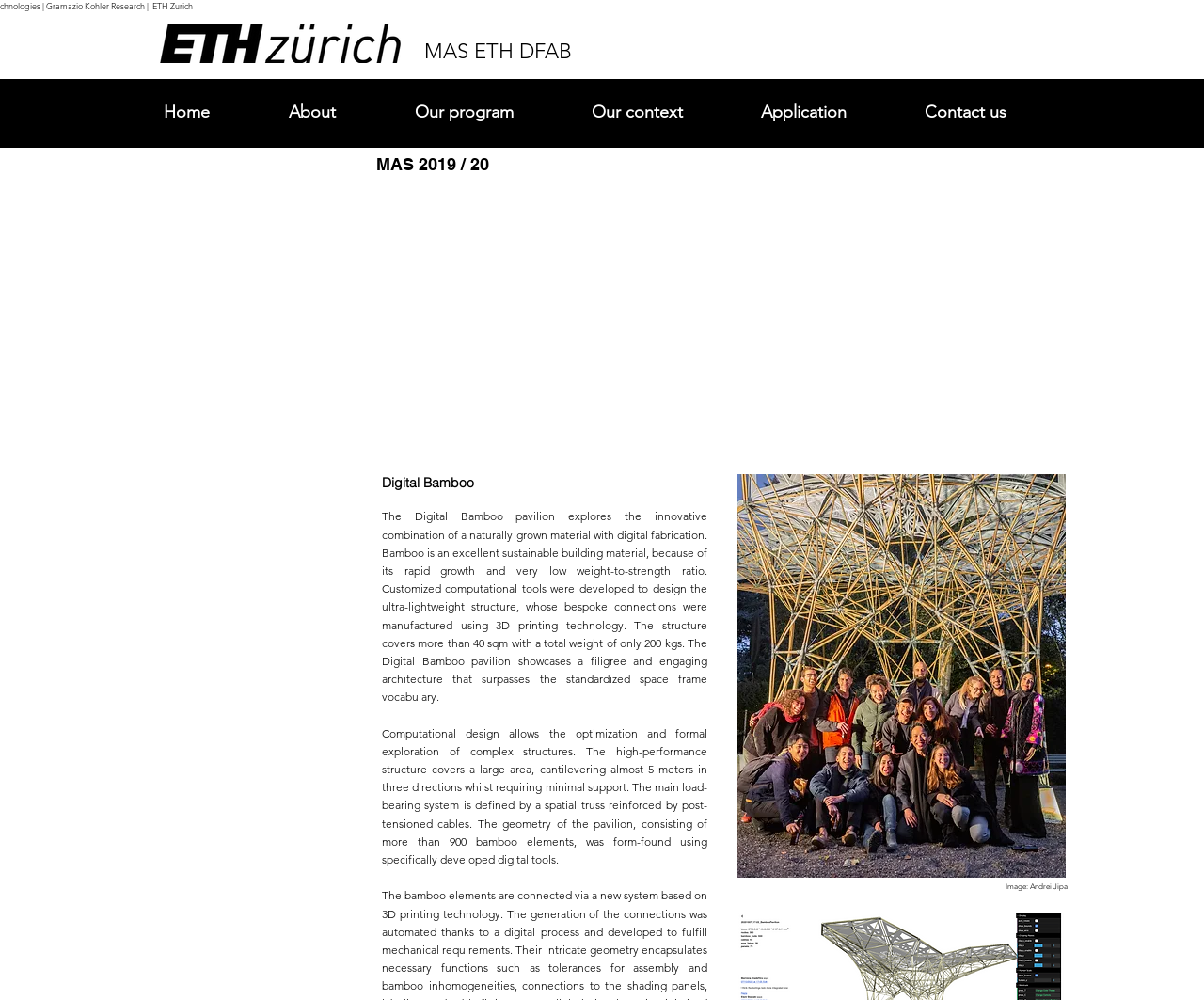Identify and provide the text content of the webpage's primary headline.

MAS ETH DFAB